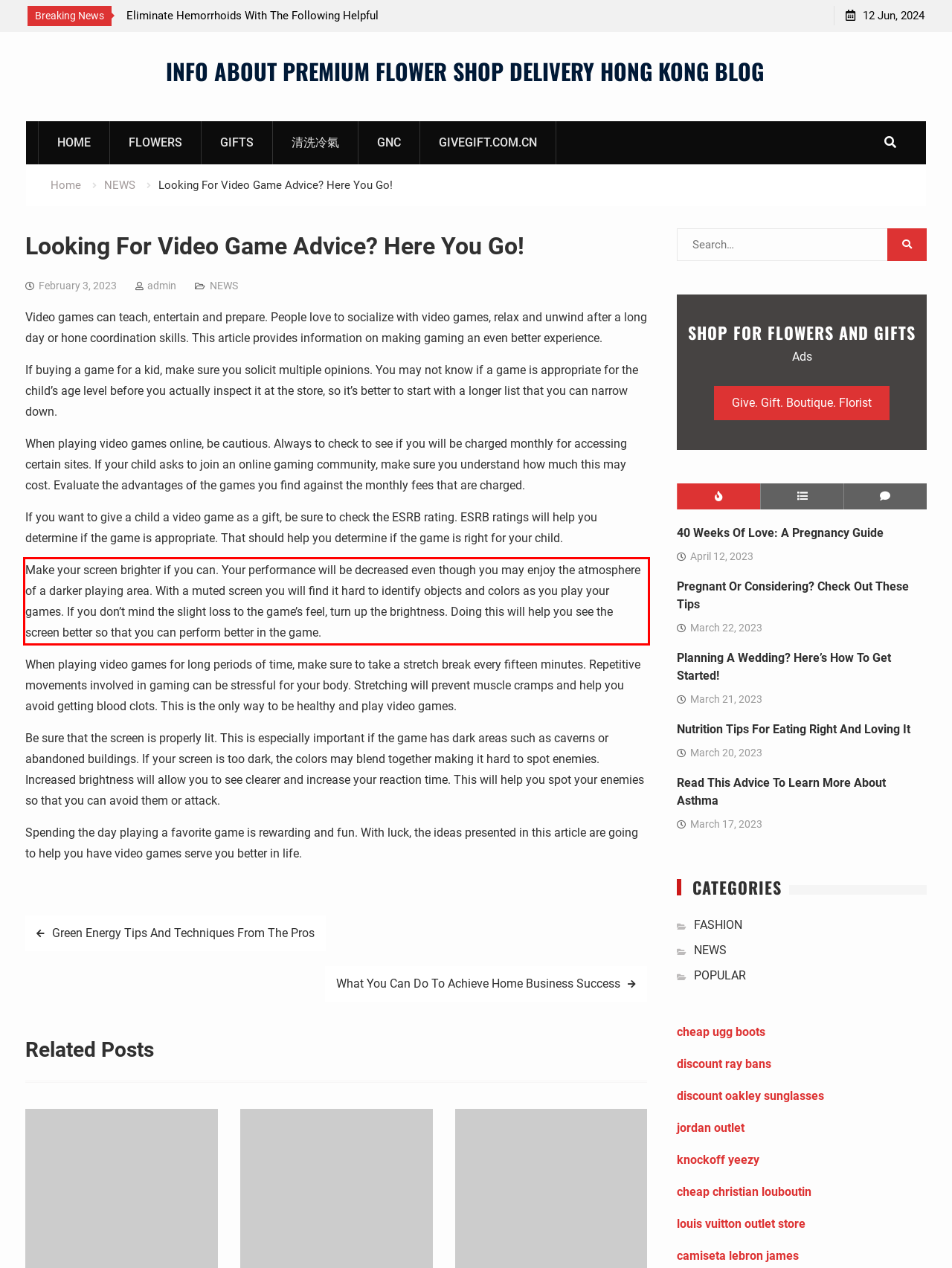Please look at the webpage screenshot and extract the text enclosed by the red bounding box.

Make your screen brighter if you can. Your performance will be decreased even though you may enjoy the atmosphere of a darker playing area. With a muted screen you will find it hard to identify objects and colors as you play your games. If you don’t mind the slight loss to the game’s feel, turn up the brightness. Doing this will help you see the screen better so that you can perform better in the game.